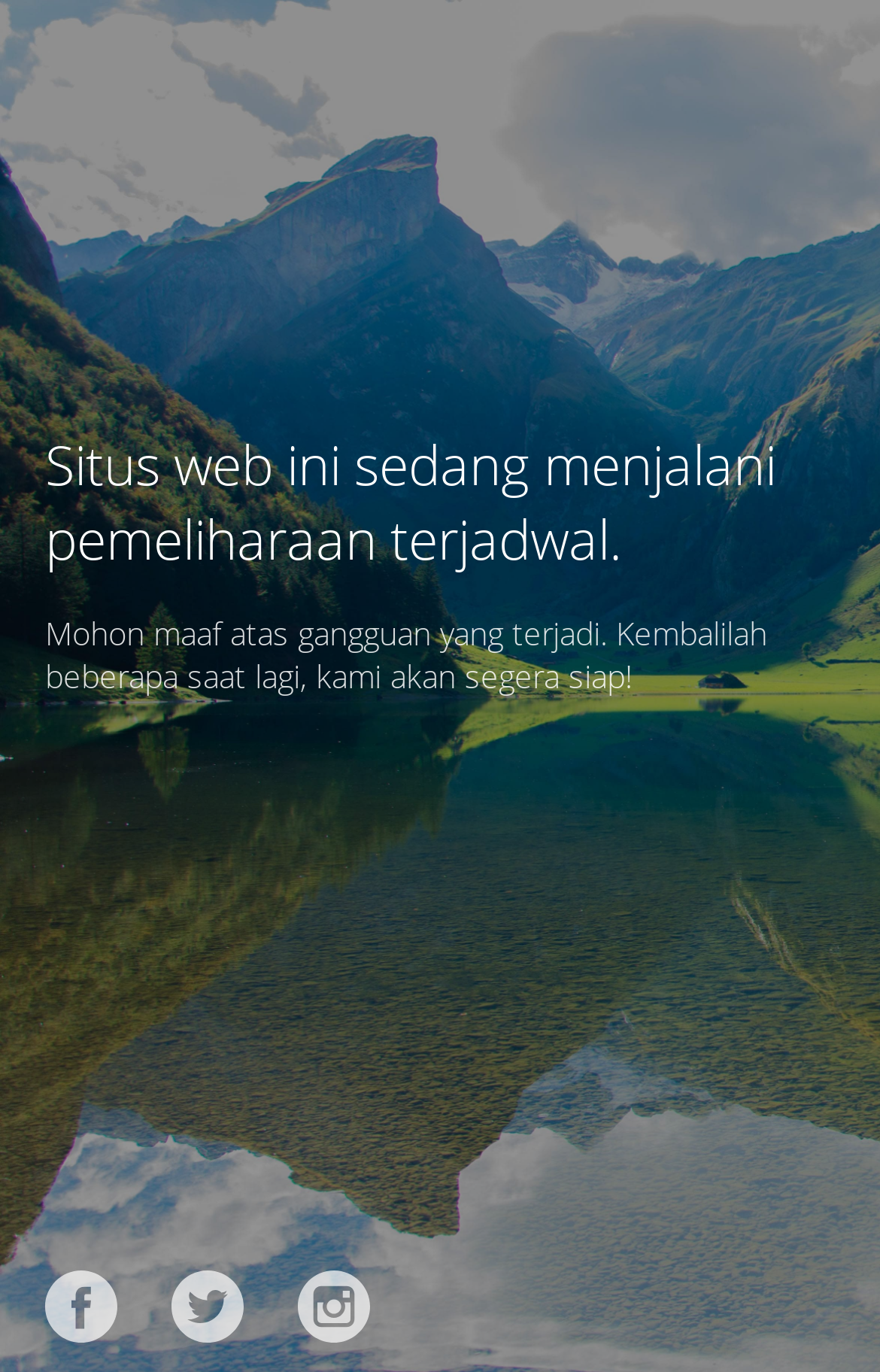Please identify the webpage's heading and generate its text content.

Situs web ini sedang menjalani pemeliharaan terjadwal.